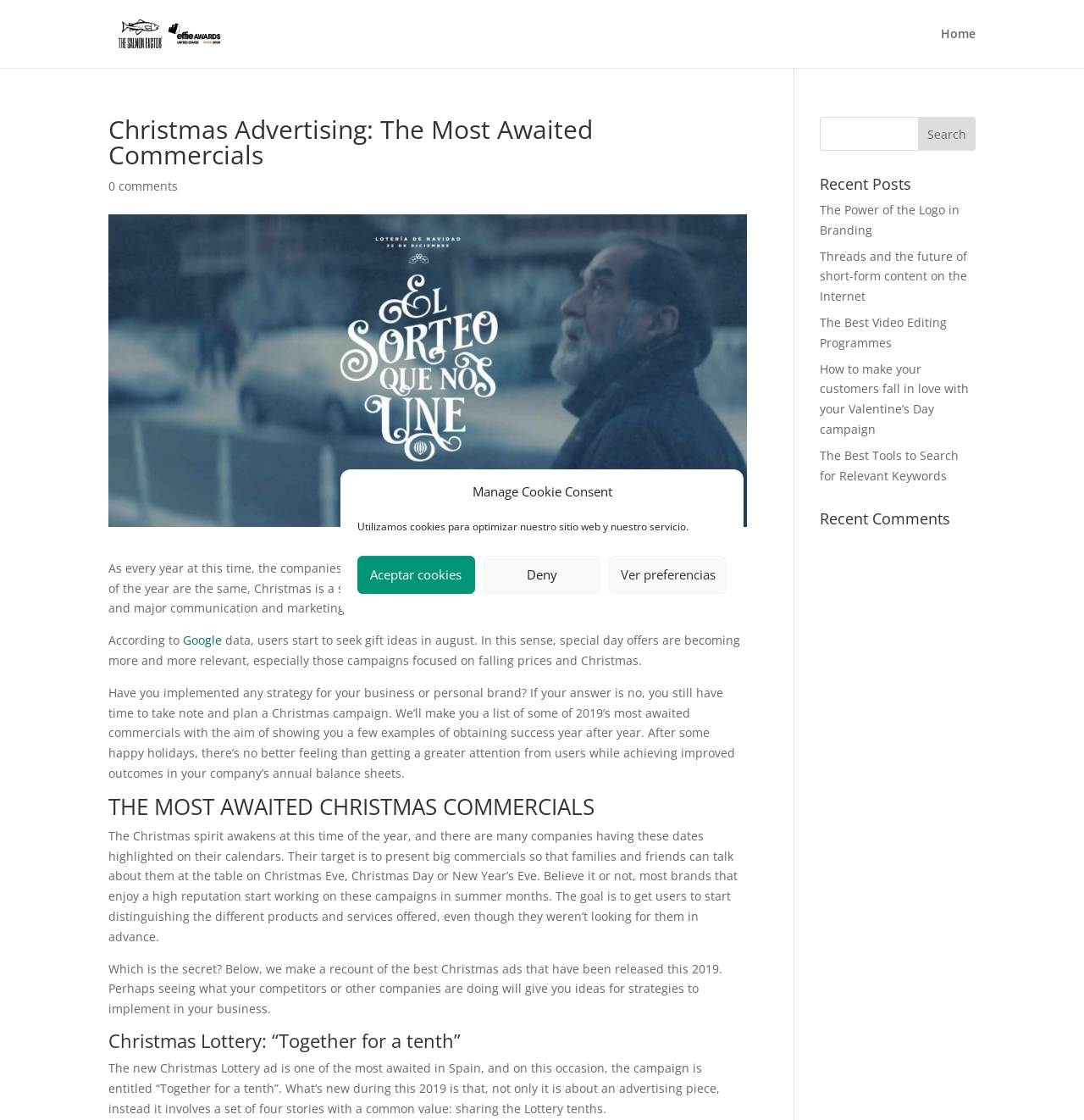Write an exhaustive caption that covers the webpage's main aspects.

This webpage is about linking Christmas with marketing, specifically discussing how companies can create effective promotional campaigns during the holiday season. At the top, there is a dialog box for managing cookie consent, with three buttons: "Aceptar cookies", "Deny", and "Ver preferencias". 

Below the dialog box, there is a logo of "The Salmon Factor" accompanied by a link to the website. On the top right, there is a navigation menu with links to "Home" and a search bar.

The main content of the webpage is divided into sections. The first section has a heading "Christmas Advertising: The Most Awaited Commercials" and features an image related to Christmas advertising. Below the image, there is a paragraph discussing how companies present their advertising for the holiday season, and how Christmas is a season of big sales and major communication and marketing campaigns.

The next section has a heading "THE MOST AWAITED CHRISTMAS COMMERCIALS" and discusses how companies start working on their Christmas campaigns in the summer months to get users to distinguish their products and services. This section also mentions that the webpage will provide a list of some of 2019's most awaited commercials as examples of obtaining success year after year.

The webpage then presents several Christmas commercials, including the Christmas Lottery ad entitled "Together for a tenth", which involves a set of four stories with a common value: sharing the Lottery tenths.

On the right side of the webpage, there are sections for "Recent Posts" and "Recent Comments", each featuring a list of links to other articles and comments on the website.